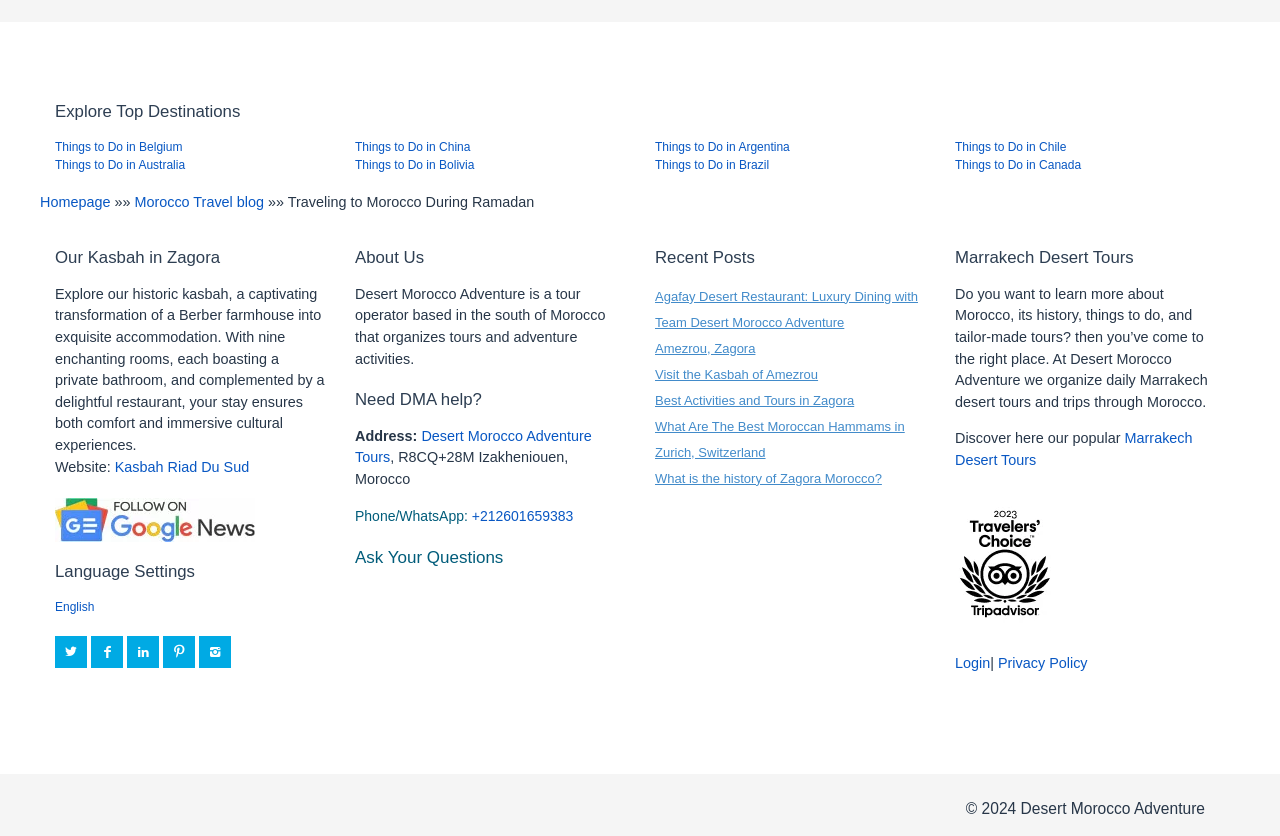Identify the bounding box coordinates of the element to click to follow this instruction: 'Visit Things to Do in Belgium'. Ensure the coordinates are four float values between 0 and 1, provided as [left, top, right, bottom].

[0.043, 0.167, 0.143, 0.184]